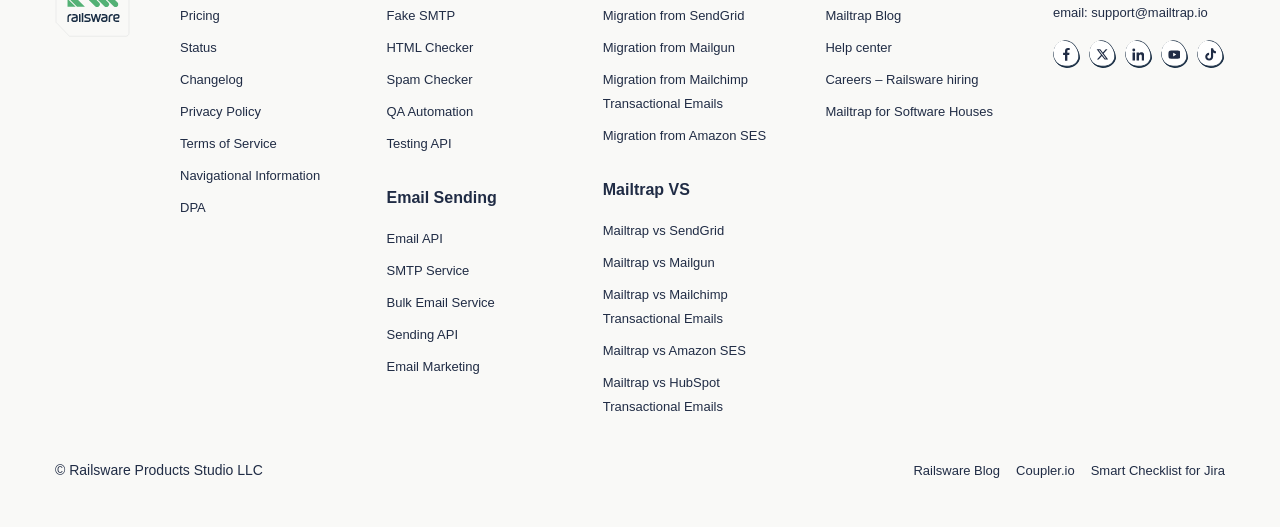Please find the bounding box coordinates of the section that needs to be clicked to achieve this instruction: "Visit Mailtrap Blog".

[0.645, 0.008, 0.704, 0.053]